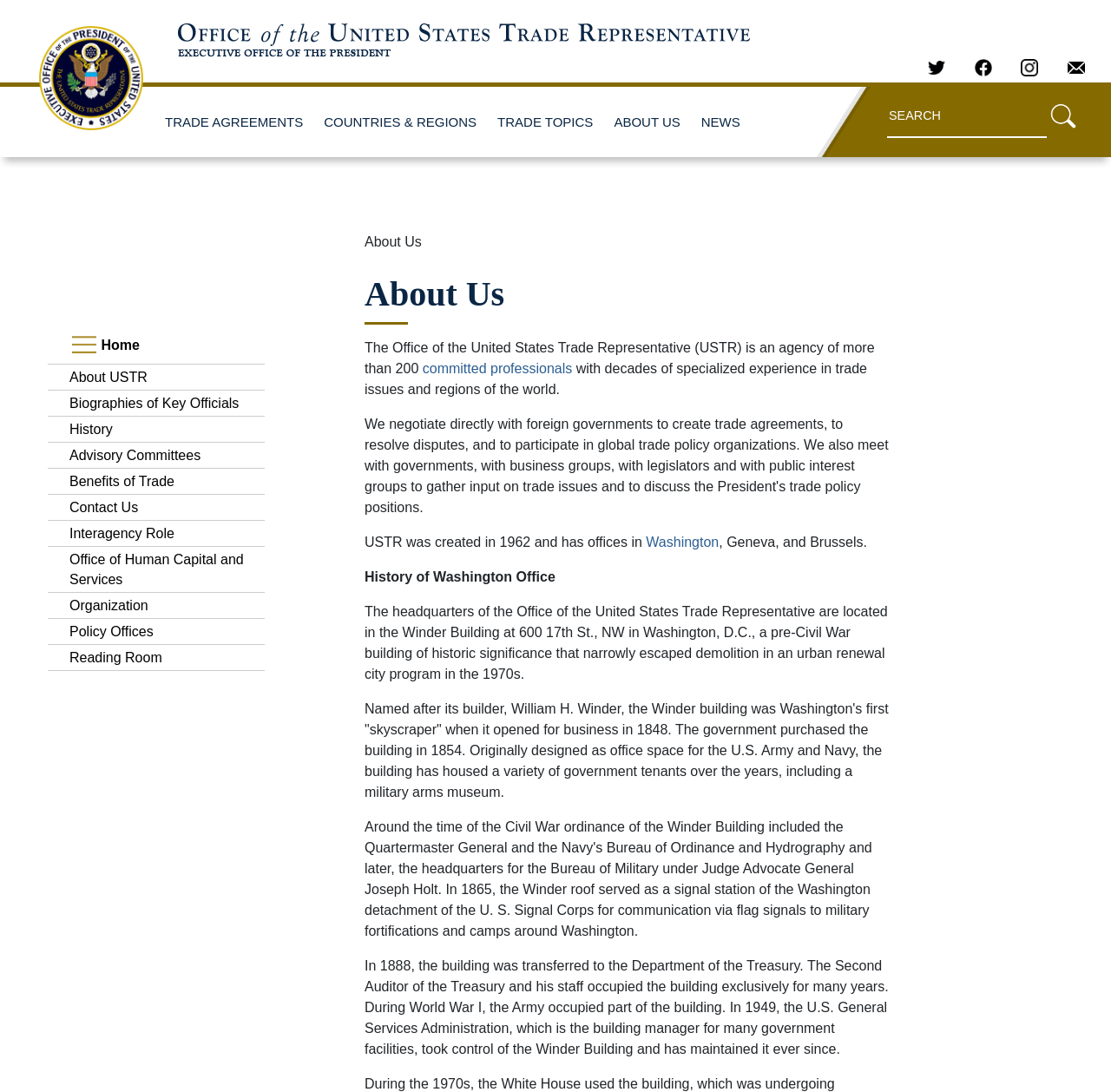Bounding box coordinates are specified in the format (top-left x, top-left y, bottom-right x, bottom-right y). All values are floating point numbers bounded between 0 and 1. Please provide the bounding box coordinate of the region this sentence describes: TRADE AGREEMENTS

[0.145, 0.087, 0.277, 0.136]